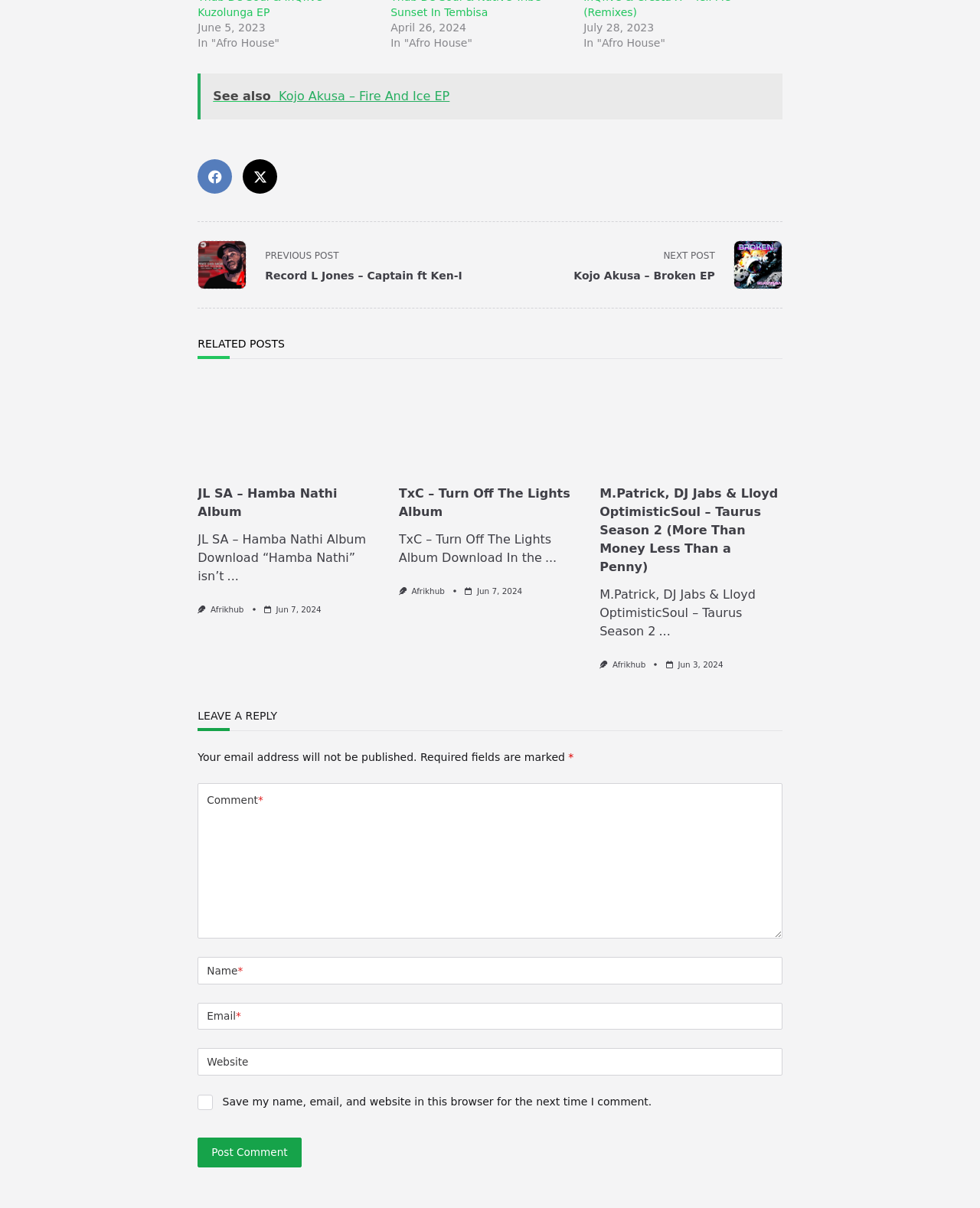How many related posts are shown on the page?
Using the image, elaborate on the answer with as much detail as possible.

I found the number of related posts by counting the number of article elements, which are 'JL SA - Hamba Nathi Album', 'TxC - Turn Off The Lights Album', and 'M.Patrick, DJ Jabs & Lloyd OptimisticSoul - Taurus Season 2 (More Than Money Less Than a Penny)'.